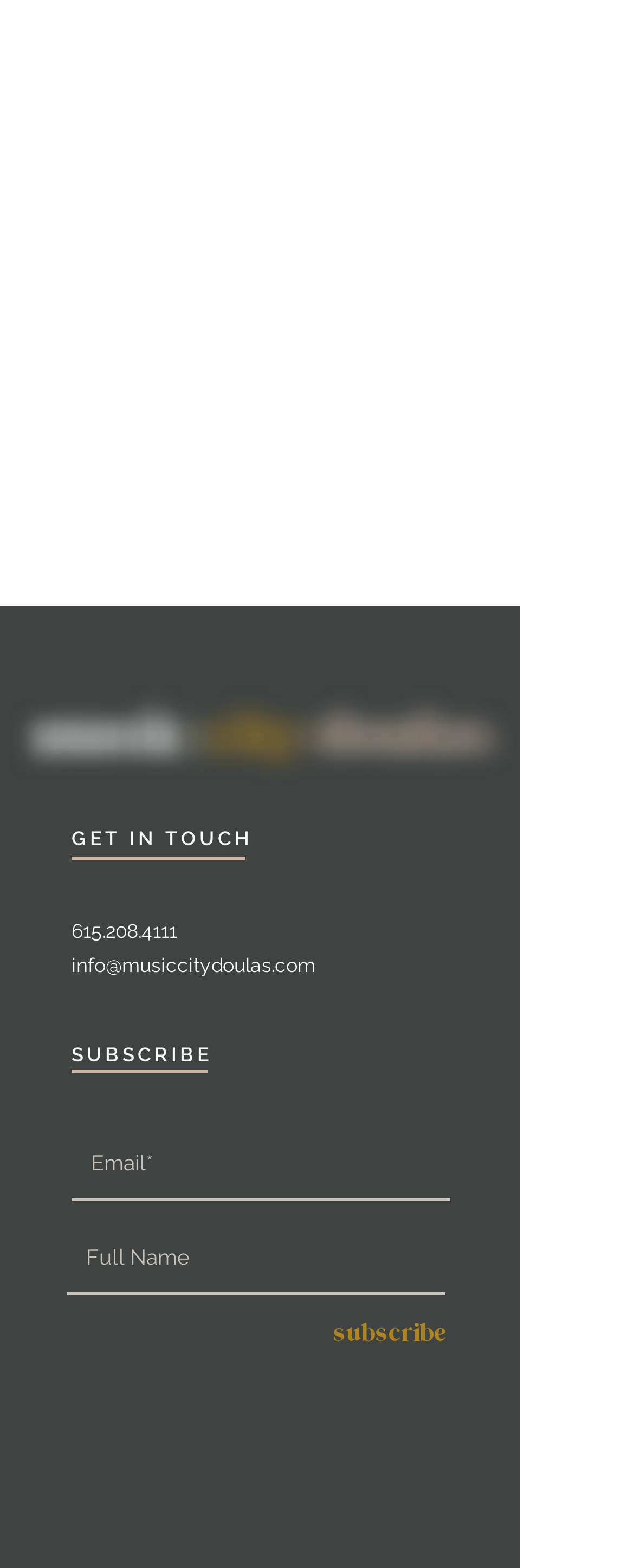Identify the bounding box coordinates of the clickable section necessary to follow the following instruction: "Explore DeFi". The coordinates should be presented as four float numbers from 0 to 1, i.e., [left, top, right, bottom].

None